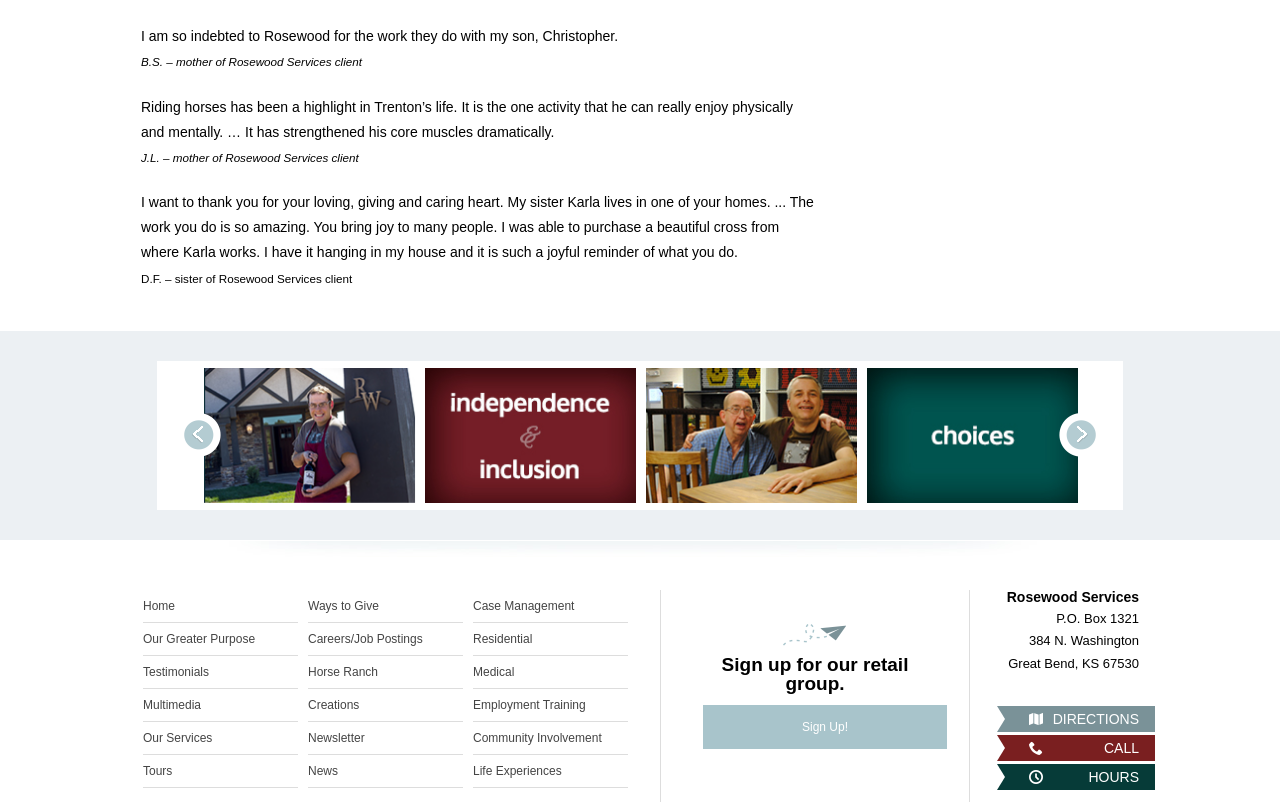Refer to the image and provide an in-depth answer to the question: 
What is the address of Rosewood Services?

The address of Rosewood Services is mentioned at the bottom of the webpage, including the PO box, street address, city, state, and zip code.